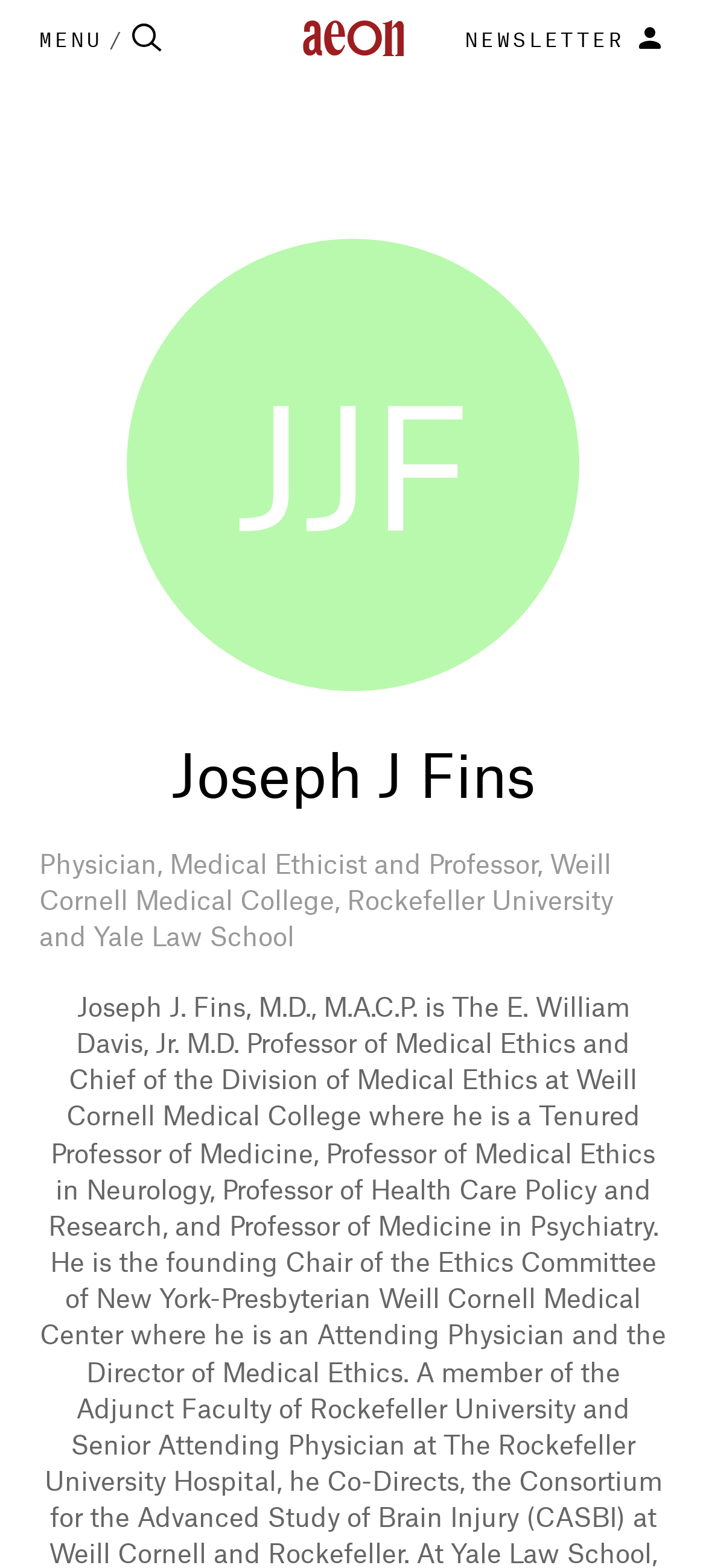Using a single word or phrase, answer the following question: 
What is the name of the organization associated with Joseph J Fins?

Aeon